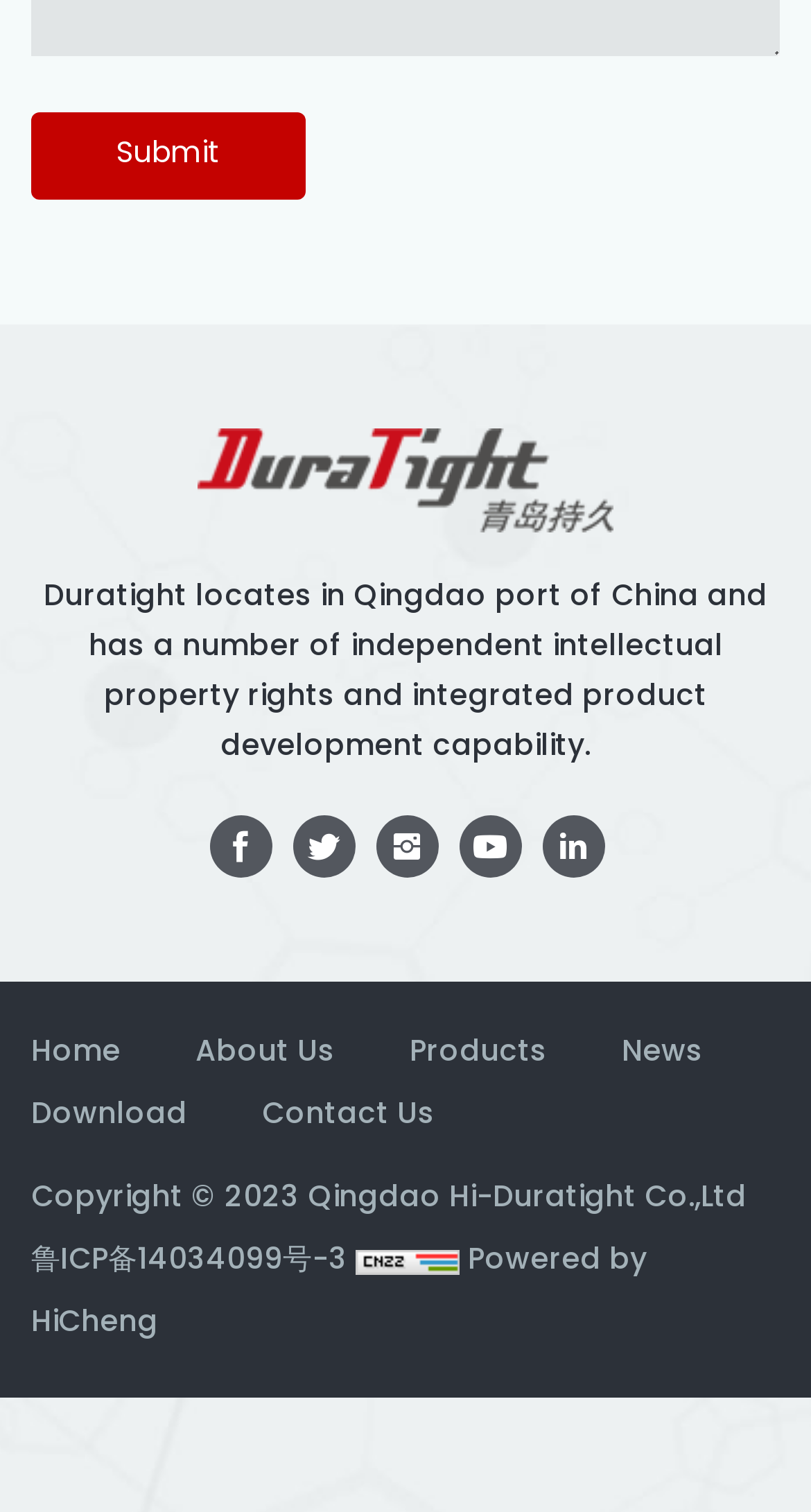Given the content of the image, can you provide a detailed answer to the question?
What is the copyright year?

The copyright year can be found in the StaticText element with the text 'Copyright © 2023 Qingdao Hi-Duratight Co.,Ltd'.